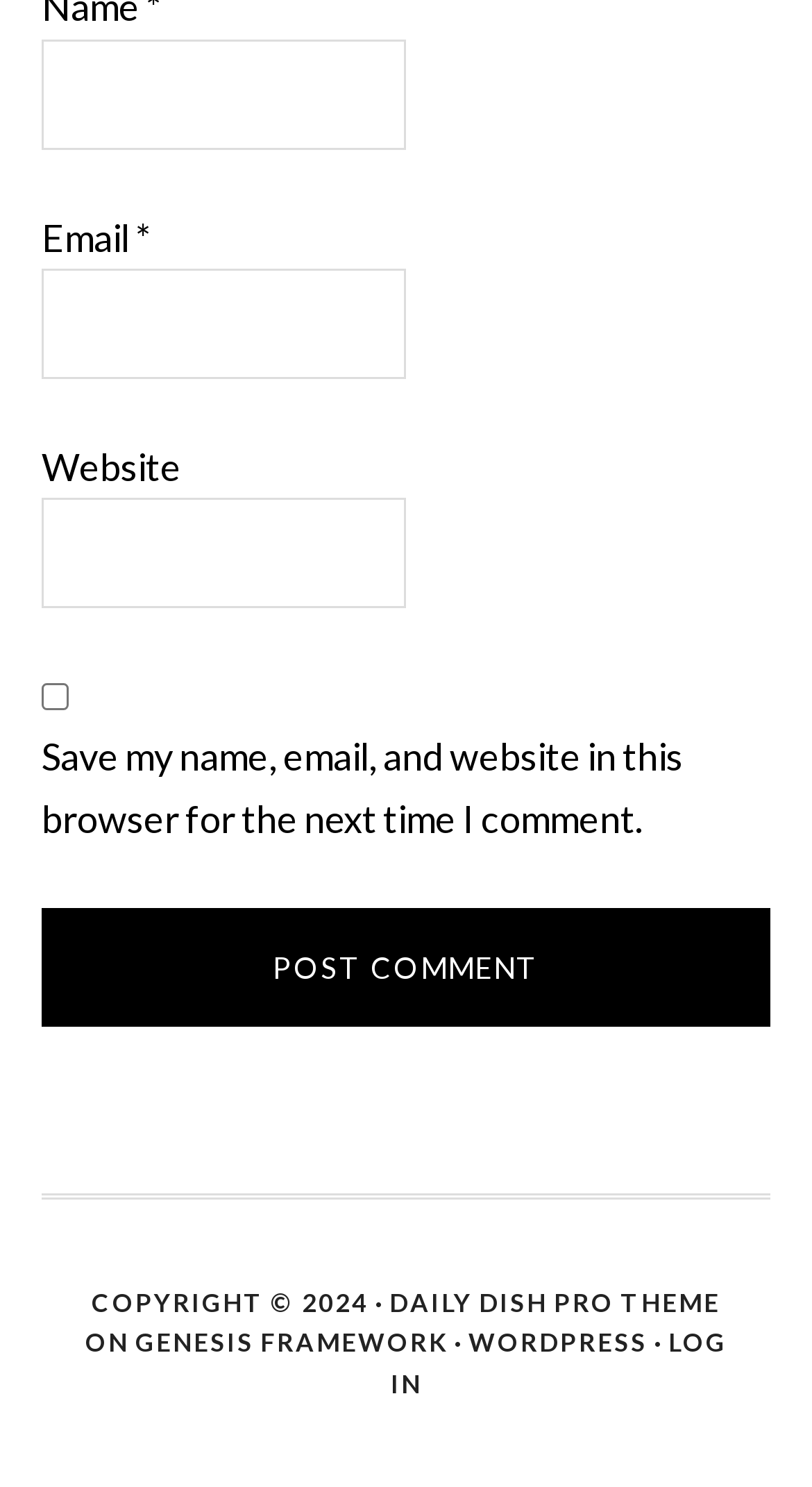How many links are present at the bottom of the page?
Based on the image, answer the question with as much detail as possible.

At the bottom of the page, there are four links: 'DAILY DISH PRO THEME', 'GENESIS FRAMEWORK', 'WORDPRESS', and 'LOG IN'.